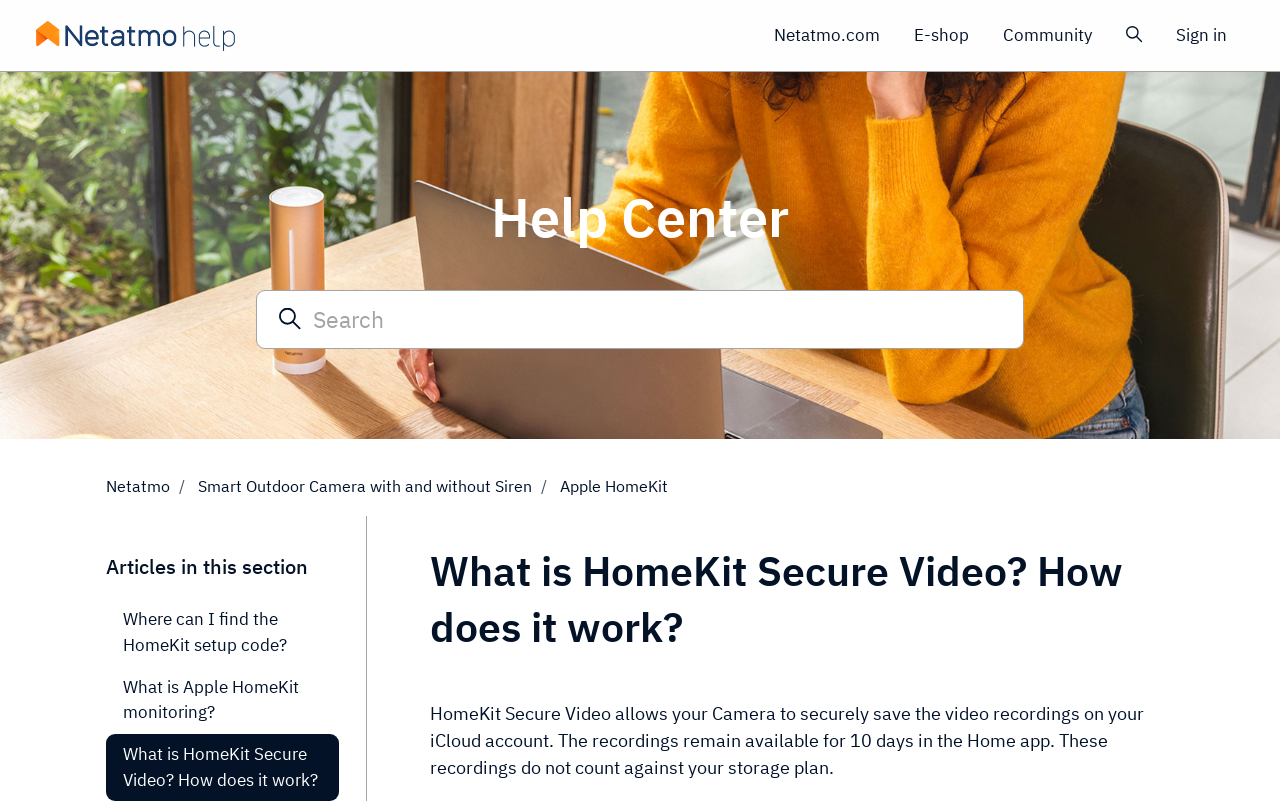Please locate the clickable area by providing the bounding box coordinates to follow this instruction: "Search for something".

[0.193, 0.362, 0.807, 0.435]